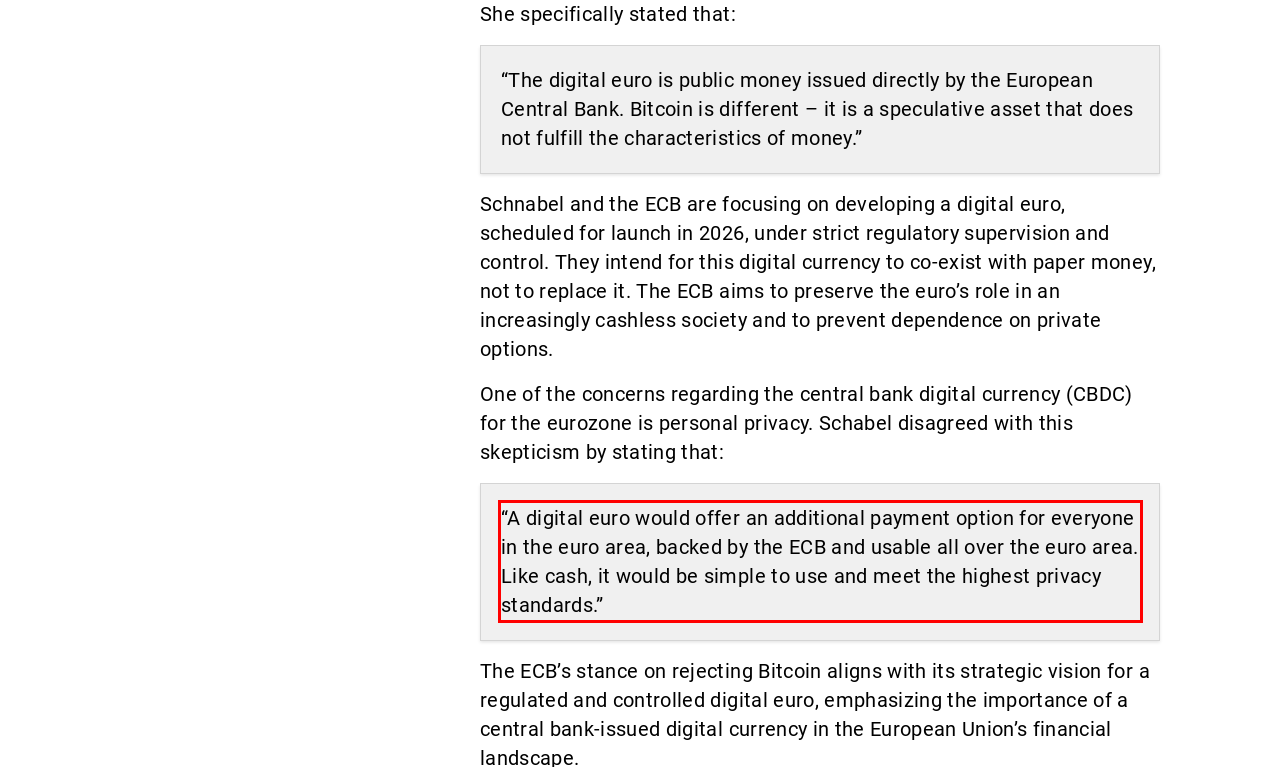By examining the provided screenshot of a webpage, recognize the text within the red bounding box and generate its text content.

“A digital euro would offer an additional payment option for everyone in the euro area, backed by the ECB and usable all over the euro area. Like cash, it would be simple to use and meet the highest privacy standards.”